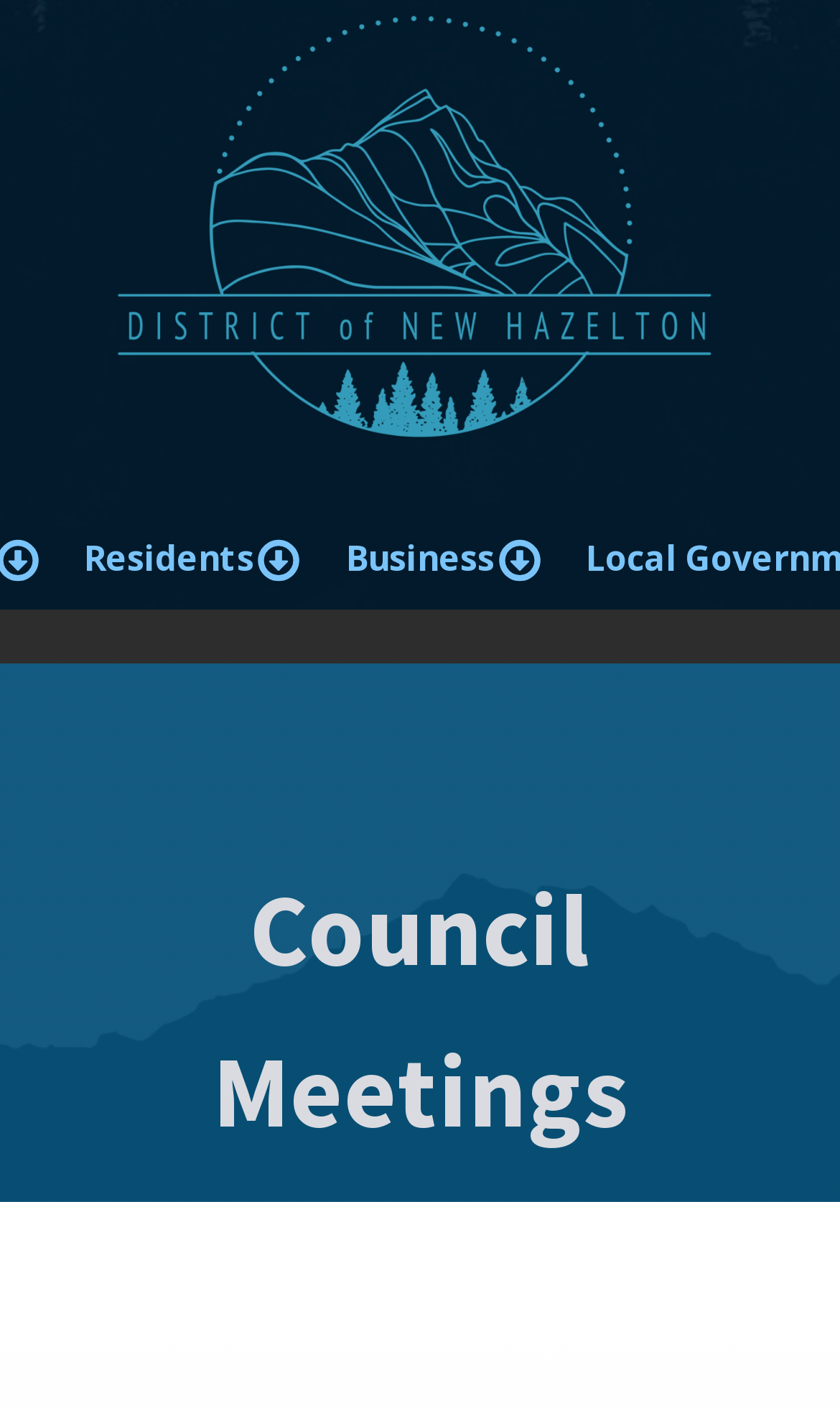Calculate the bounding box coordinates for the UI element based on the following description: "Residents". Ensure the coordinates are four float numbers between 0 and 1, i.e., [left, top, right, bottom].

[0.075, 0.363, 0.386, 0.433]